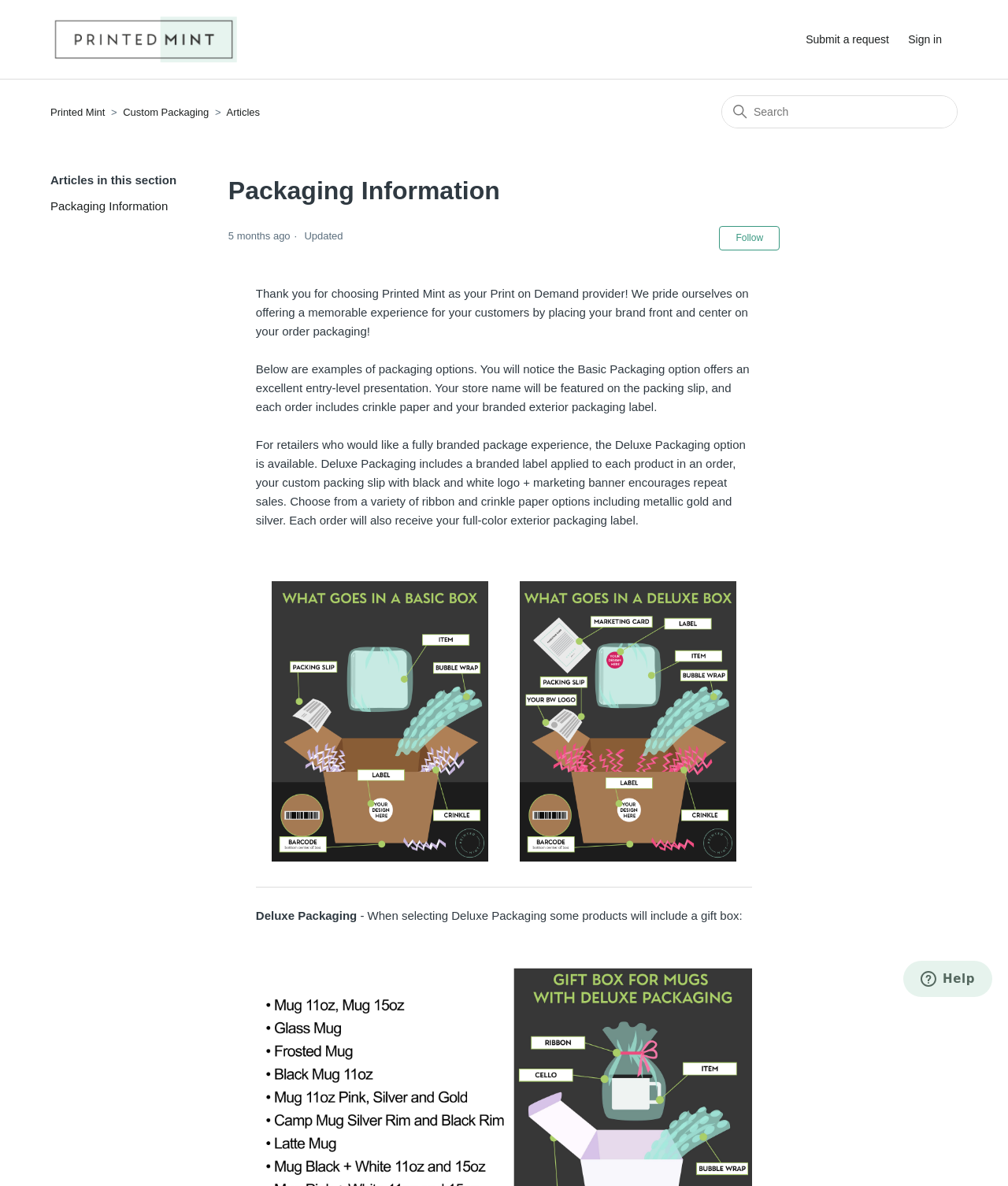Locate the bounding box coordinates of the element that should be clicked to execute the following instruction: "Read the blog".

None